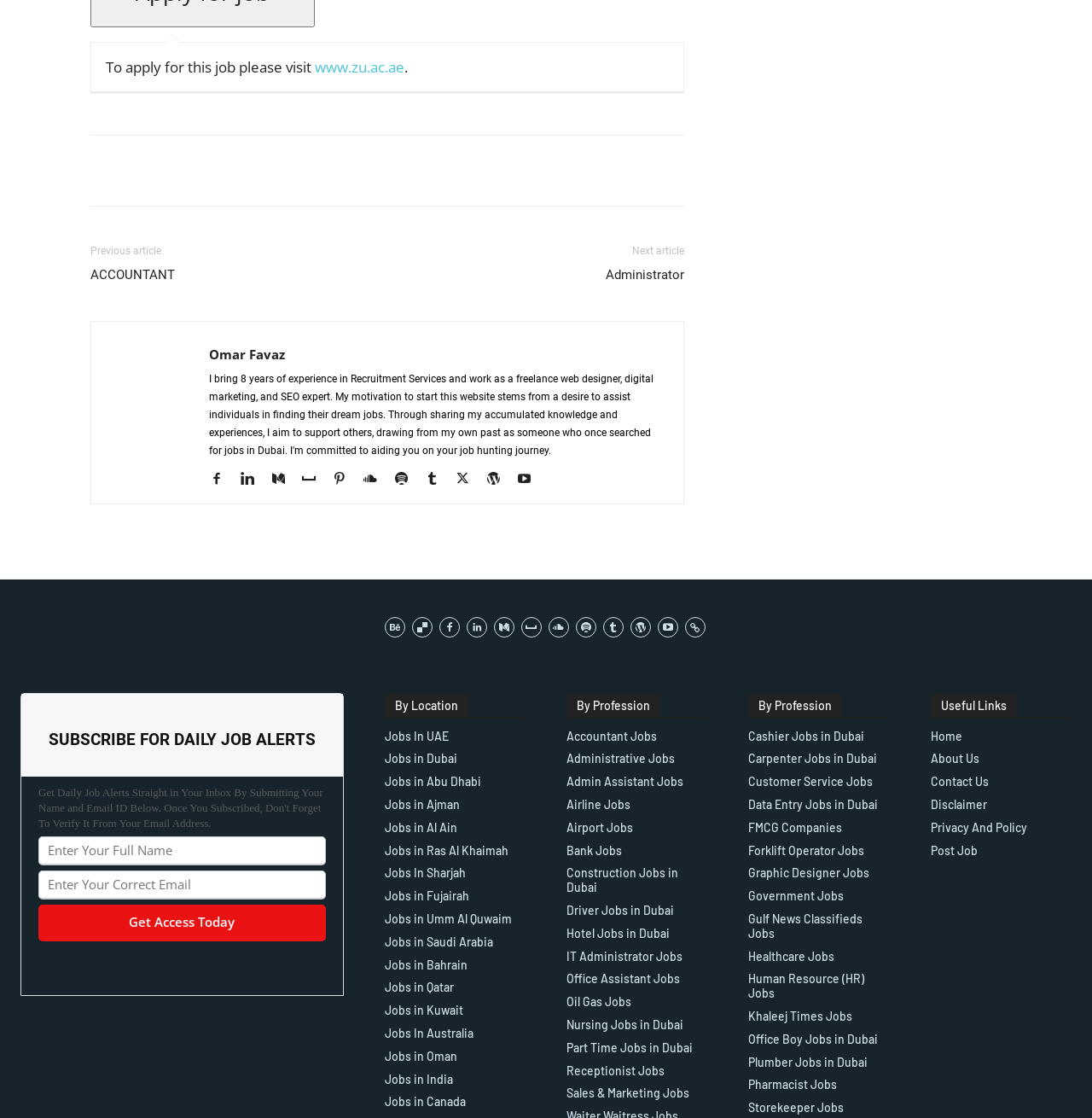Please find the bounding box coordinates of the element that must be clicked to perform the given instruction: "Subscribe for daily job alerts". The coordinates should be four float numbers from 0 to 1, i.e., [left, top, right, bottom].

[0.039, 0.65, 0.294, 0.672]